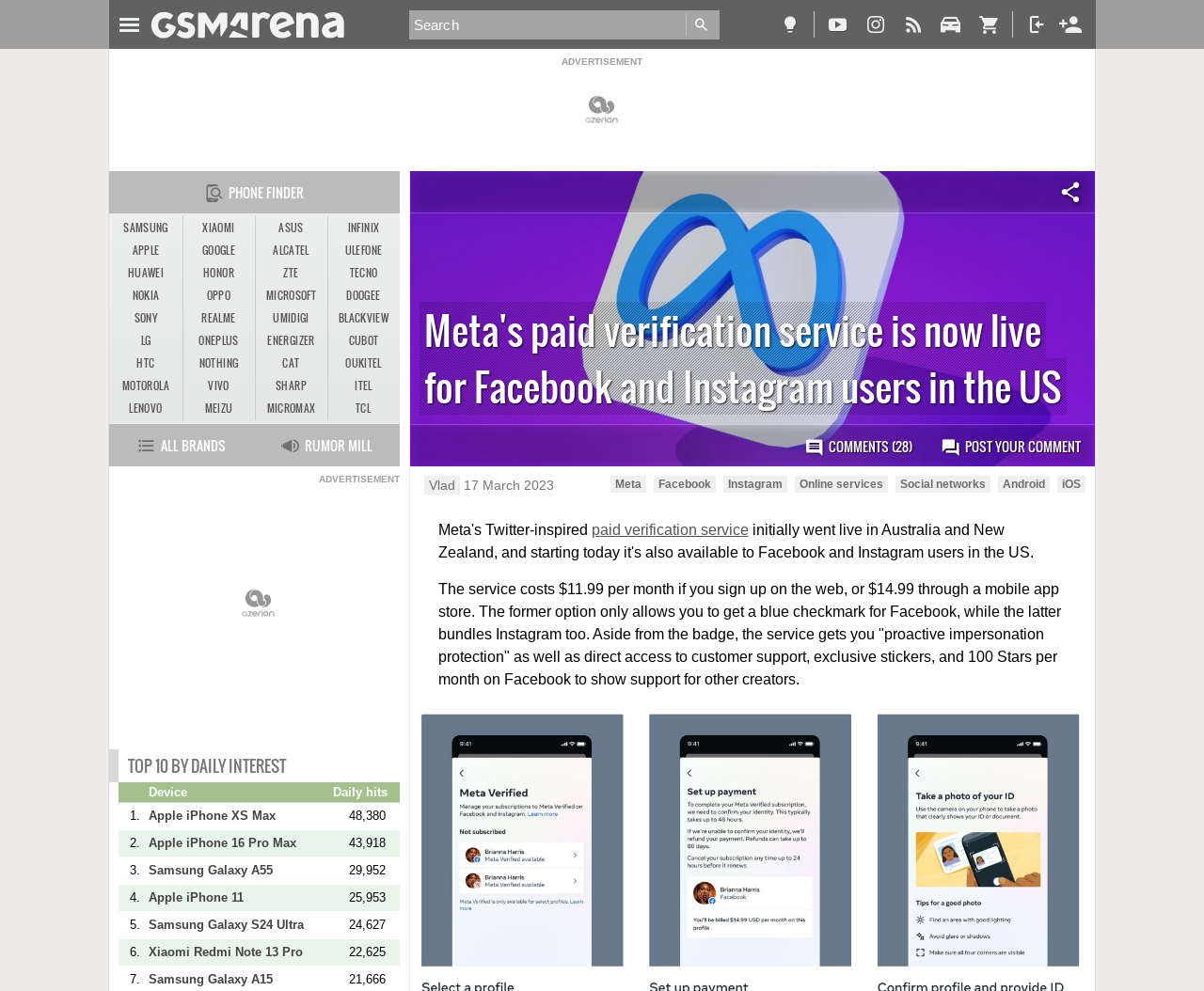What is the name of the author of the article?
Look at the image and respond with a one-word or short-phrase answer.

Vlad